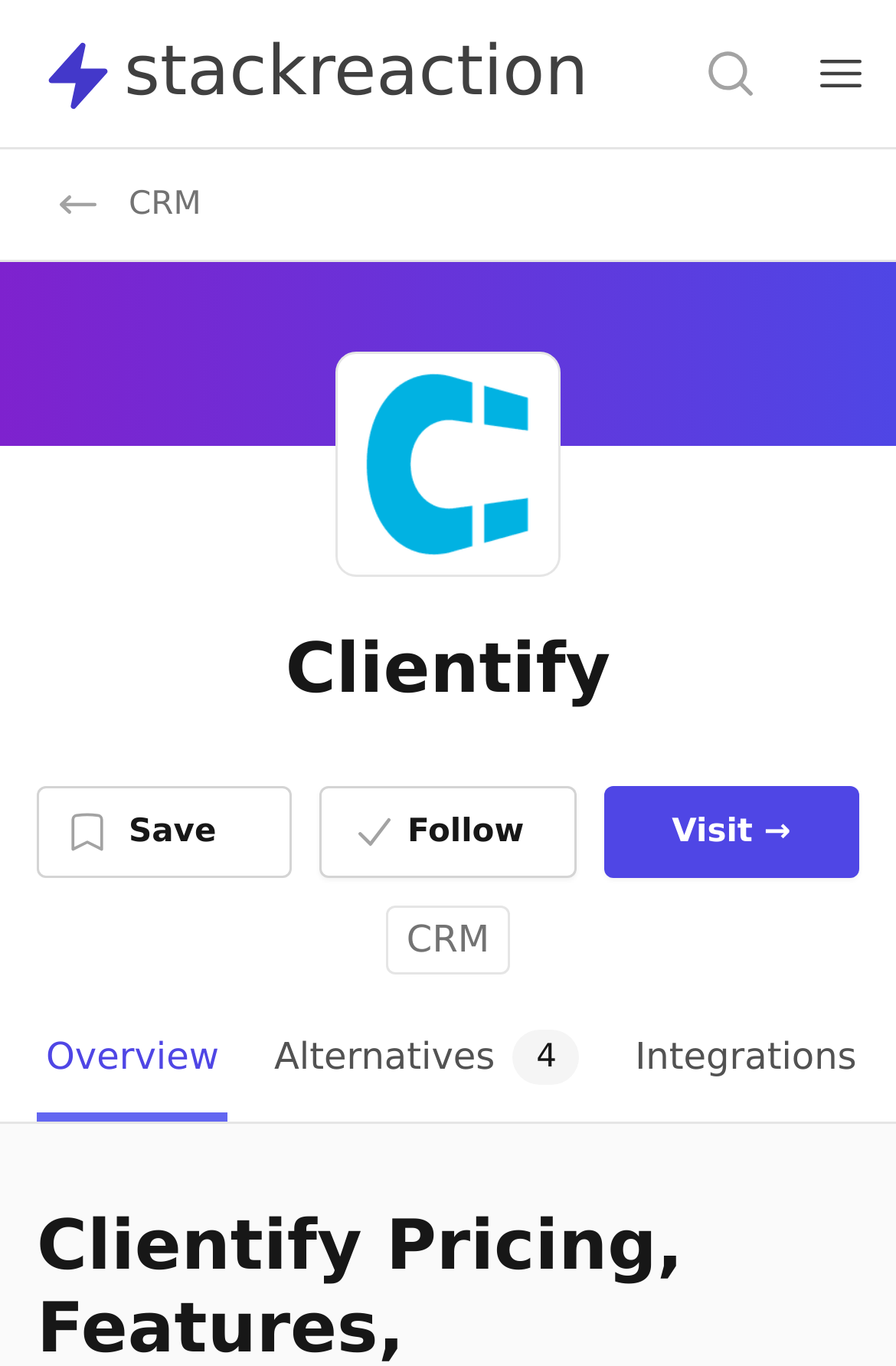Locate the bounding box coordinates of the region to be clicked to comply with the following instruction: "Save the page". The coordinates must be four float numbers between 0 and 1, in the form [left, top, right, bottom].

[0.041, 0.575, 0.326, 0.643]